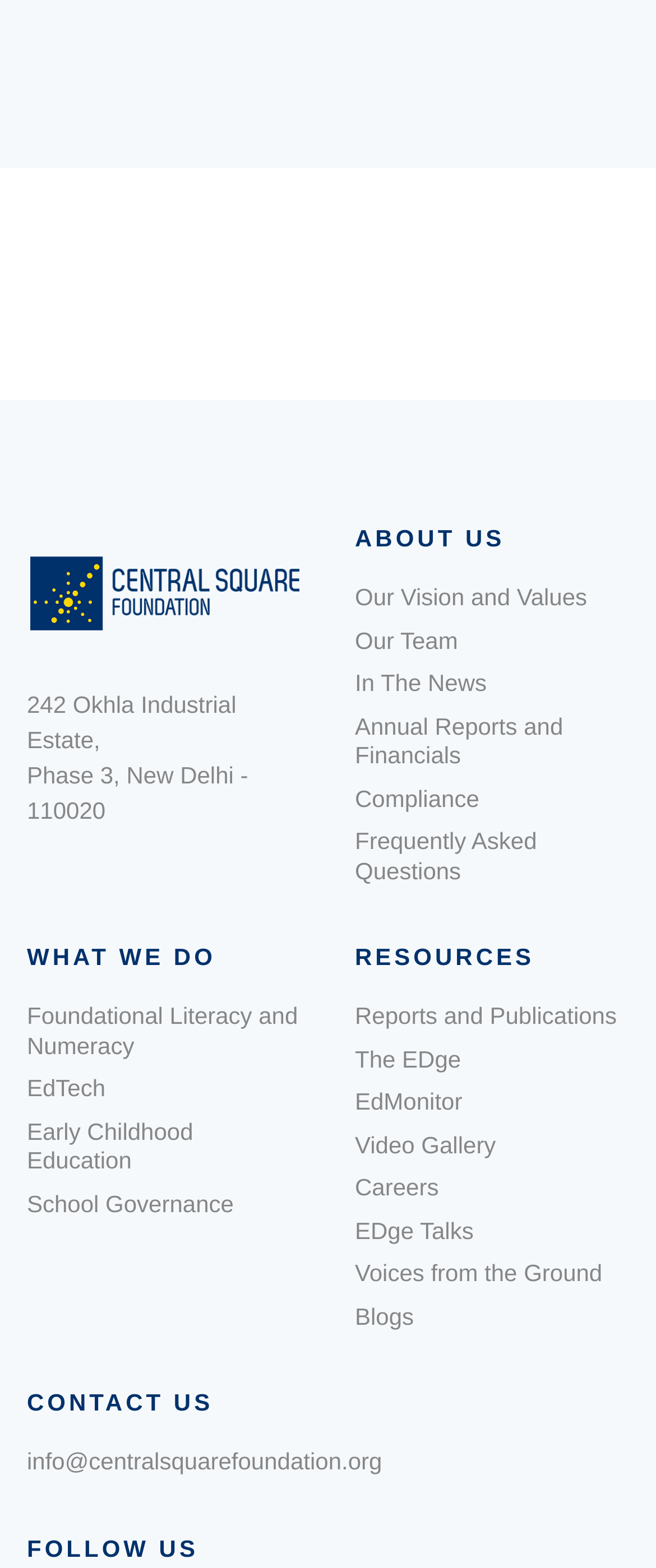Please locate the clickable area by providing the bounding box coordinates to follow this instruction: "Read Teacher Tips".

None